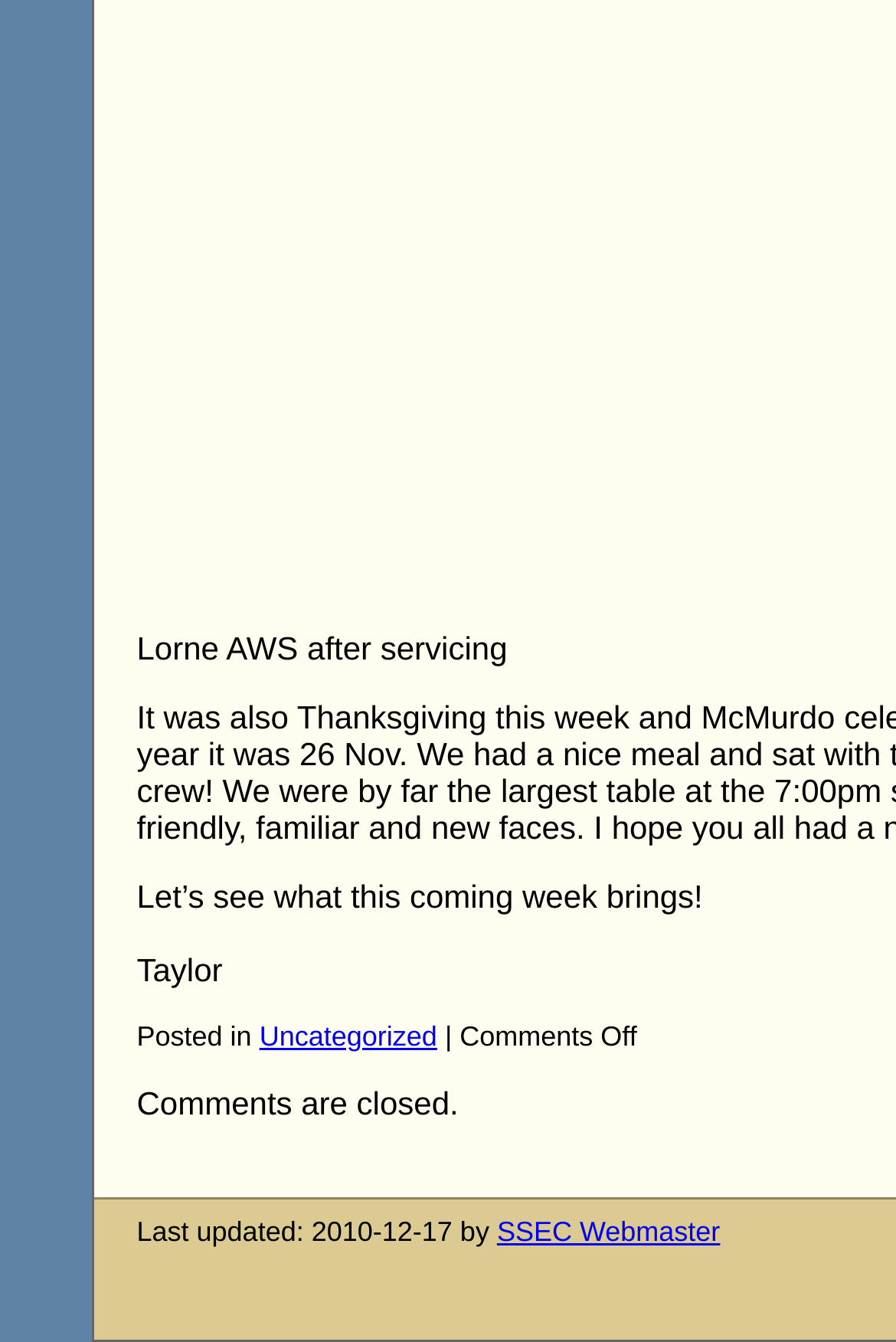Using the element description provided, determine the bounding box coordinates in the format (top-left x, top-left y, bottom-right x, bottom-right y). Ensure that all values are floating point numbers between 0 and 1. Element description: Uncategorized

[0.289, 0.76, 0.488, 0.784]